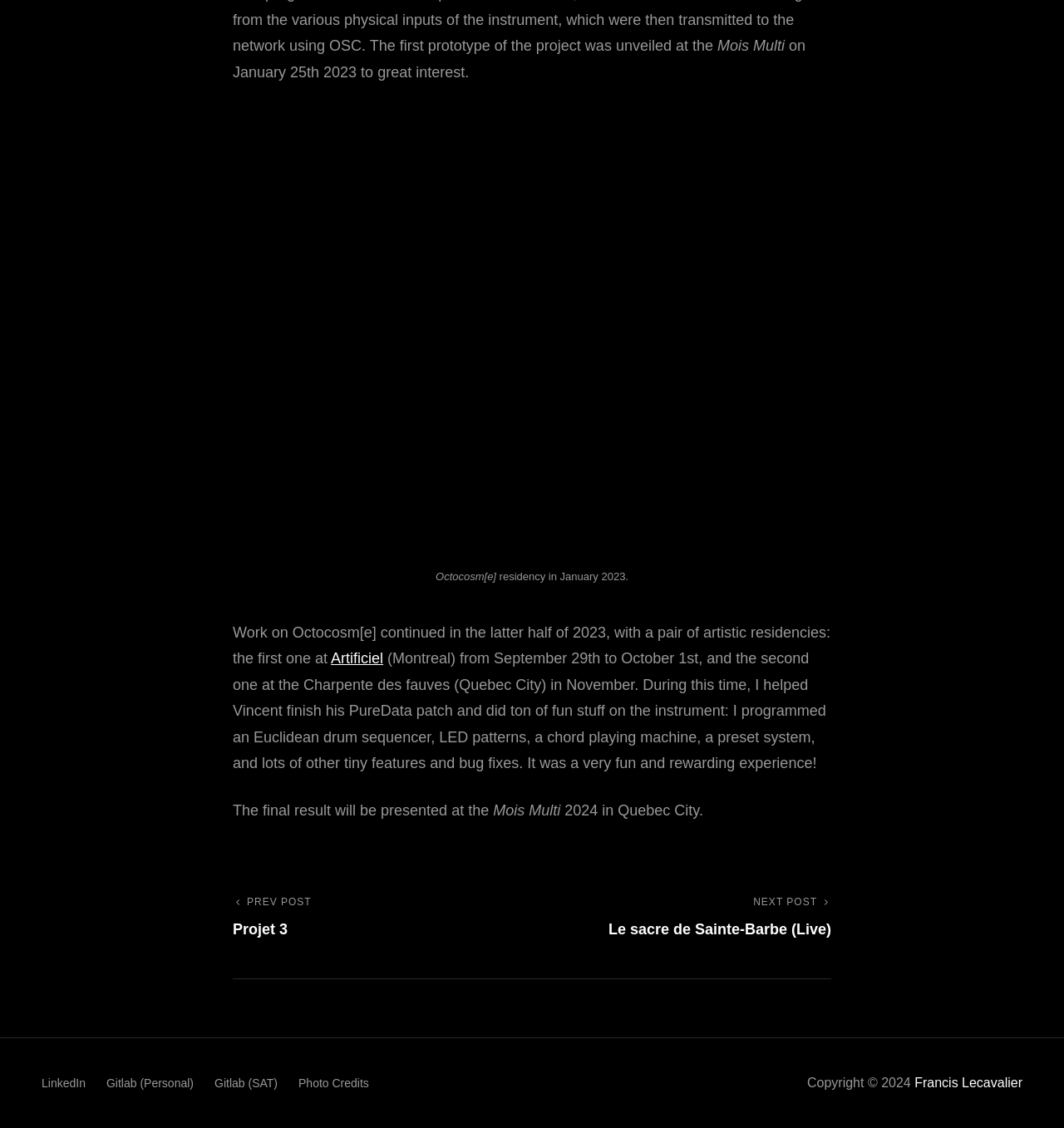Determine the bounding box coordinates of the target area to click to execute the following instruction: "Click on the 'Artificiel' link."

[0.311, 0.576, 0.36, 0.591]